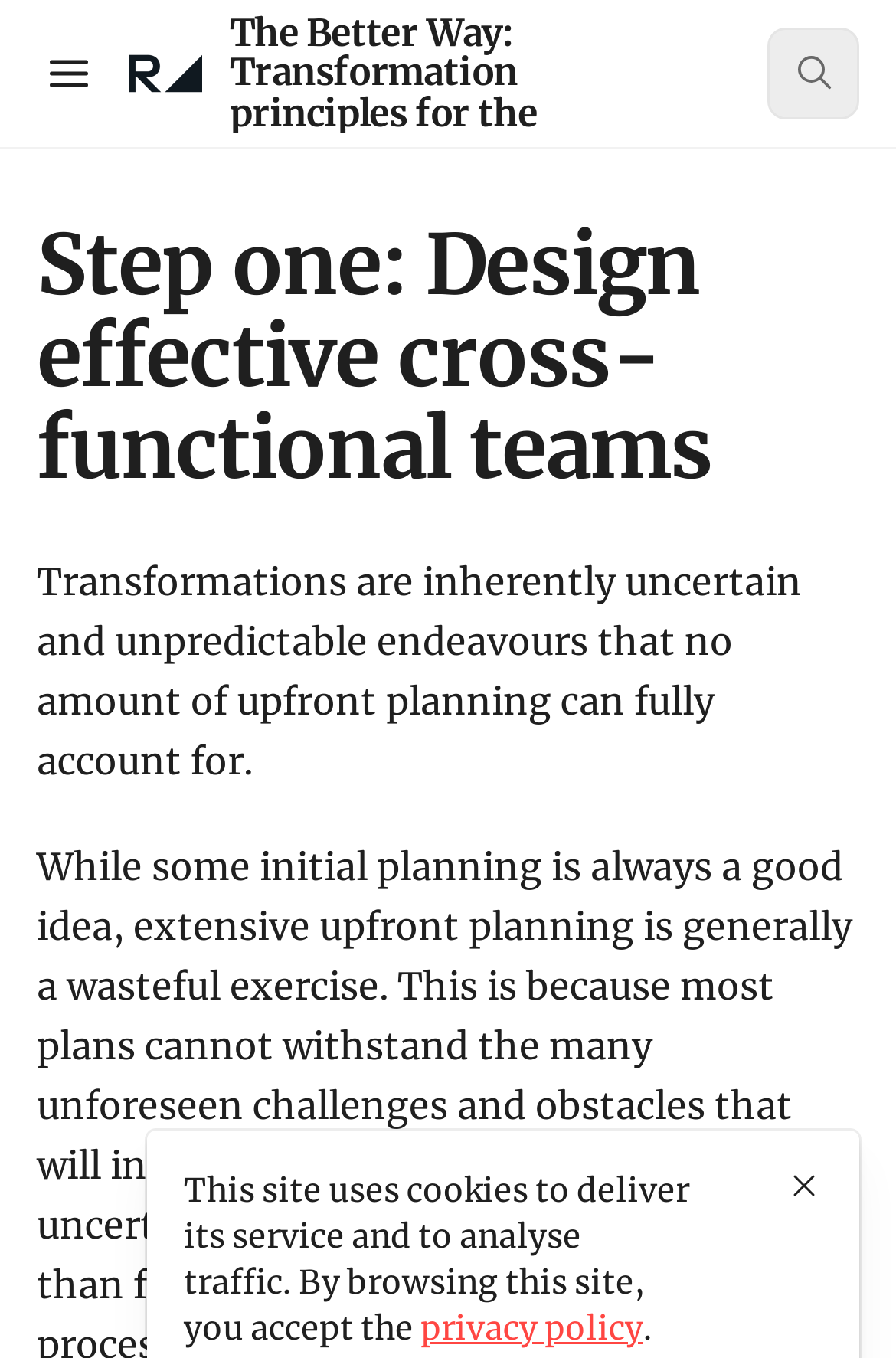Bounding box coordinates should be provided in the format (top-left x, top-left y, bottom-right x, bottom-right y) with all values between 0 and 1. Identify the bounding box for this UI element: SearchCtrl + K

[0.856, 0.02, 0.959, 0.088]